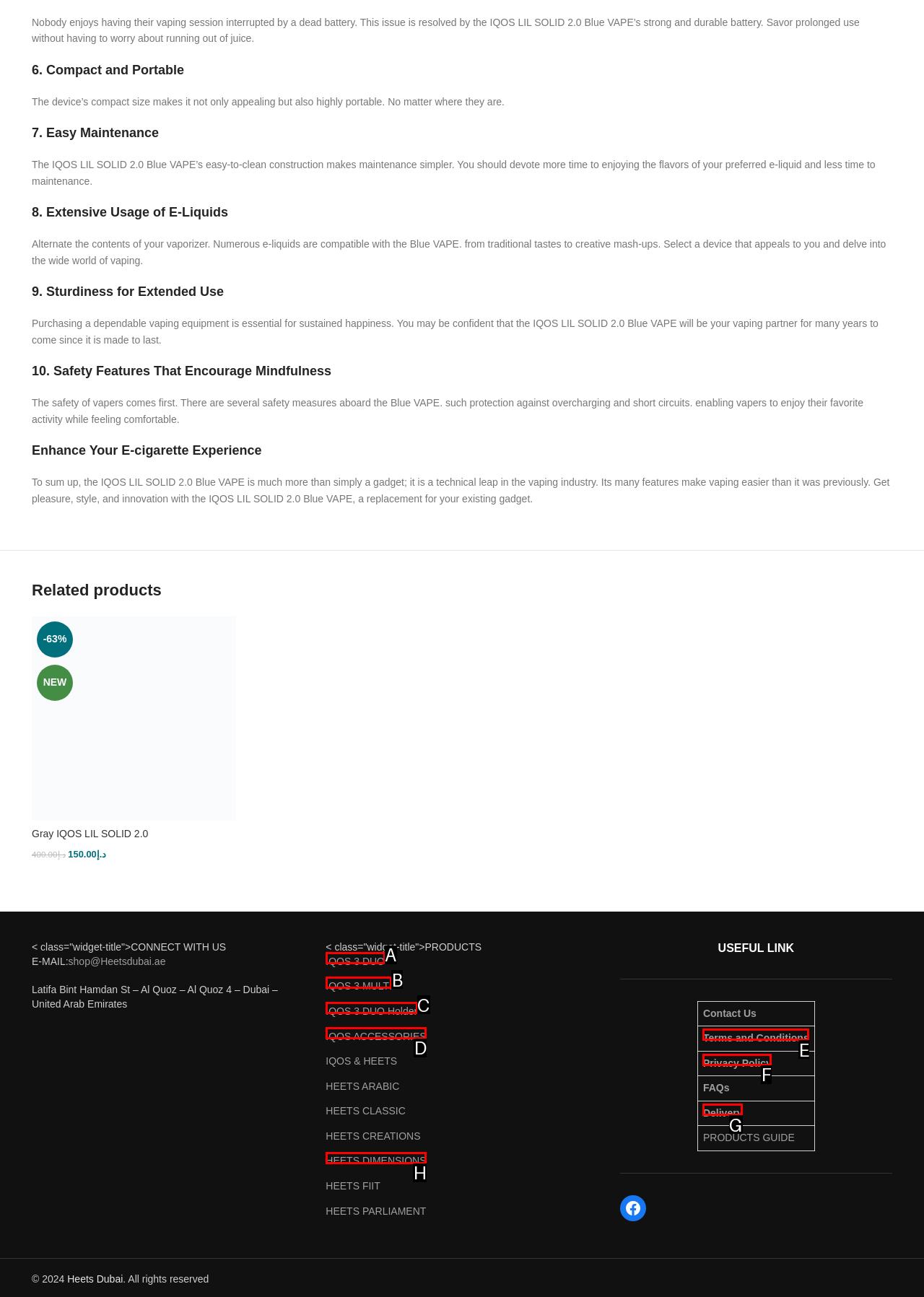Identify the letter of the UI element that corresponds to: IQOS 3 DUO Holder
Respond with the letter of the option directly.

C